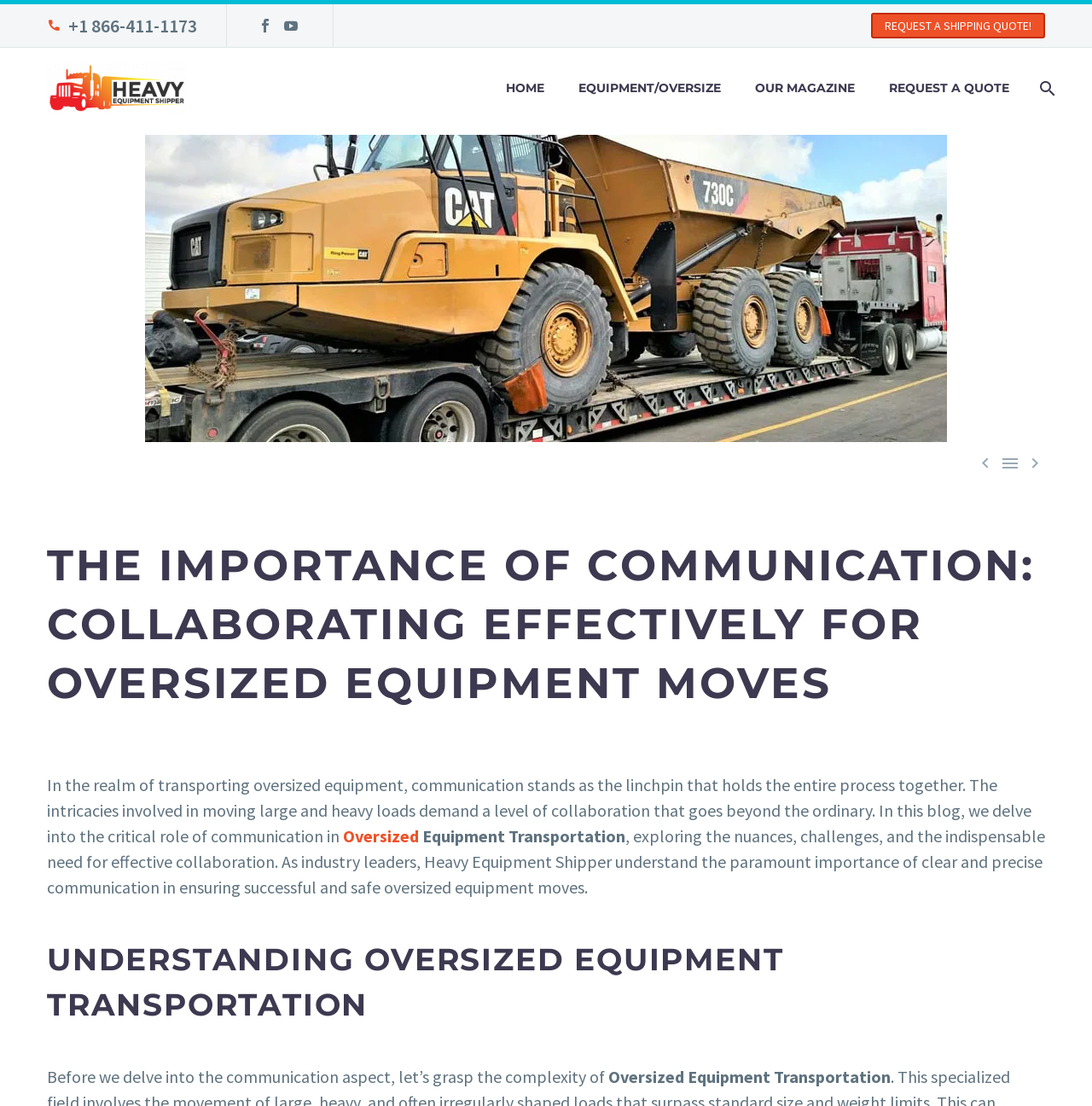What is the company name?
Answer the question in a detailed and comprehensive manner.

I found the company name by looking at the image elements with the text 'Heavy Equipment Shipper' which are located at the top of the webpage.